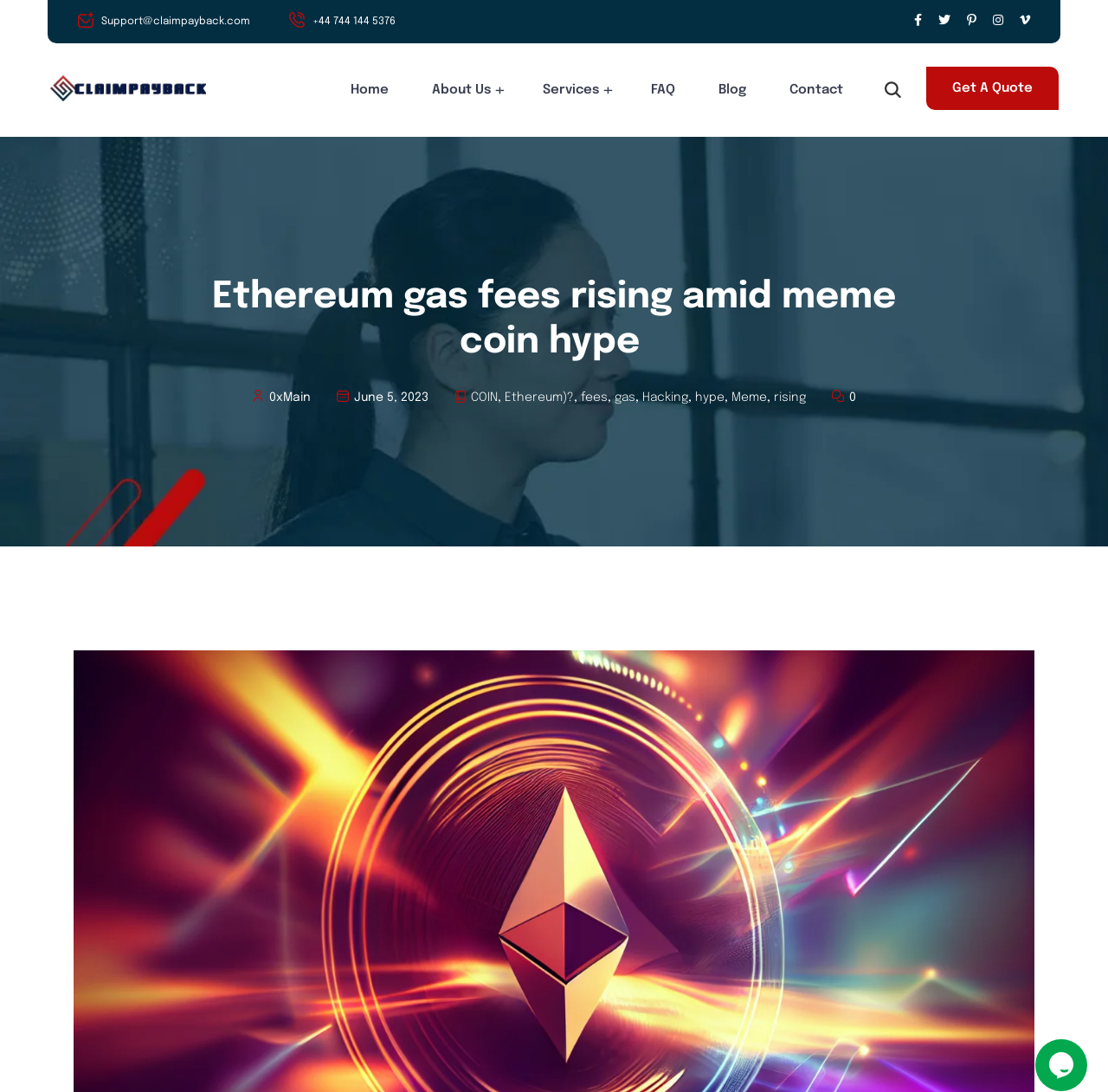Please give a short response to the question using one word or a phrase:
What is the date of the article?

June 5, 2023